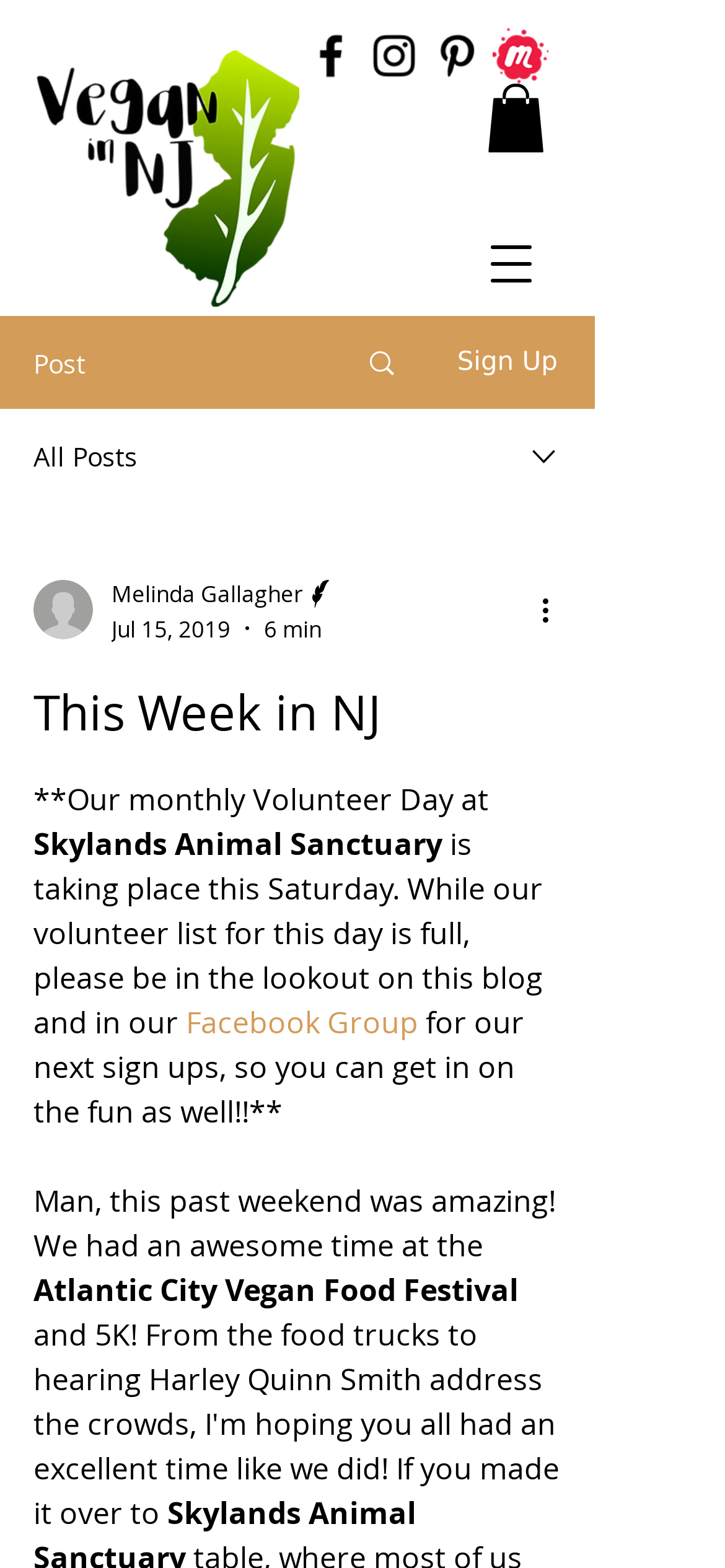What is the name of the animal sanctuary?
Use the information from the screenshot to give a comprehensive response to the question.

I found the answer by reading the text content of the webpage, specifically the sentence '**Our monthly Volunteer Day at Skylands Animal Sanctuary is taking place this Saturday...'. This sentence mentions the name of the animal sanctuary, which is Skylands Animal Sanctuary.